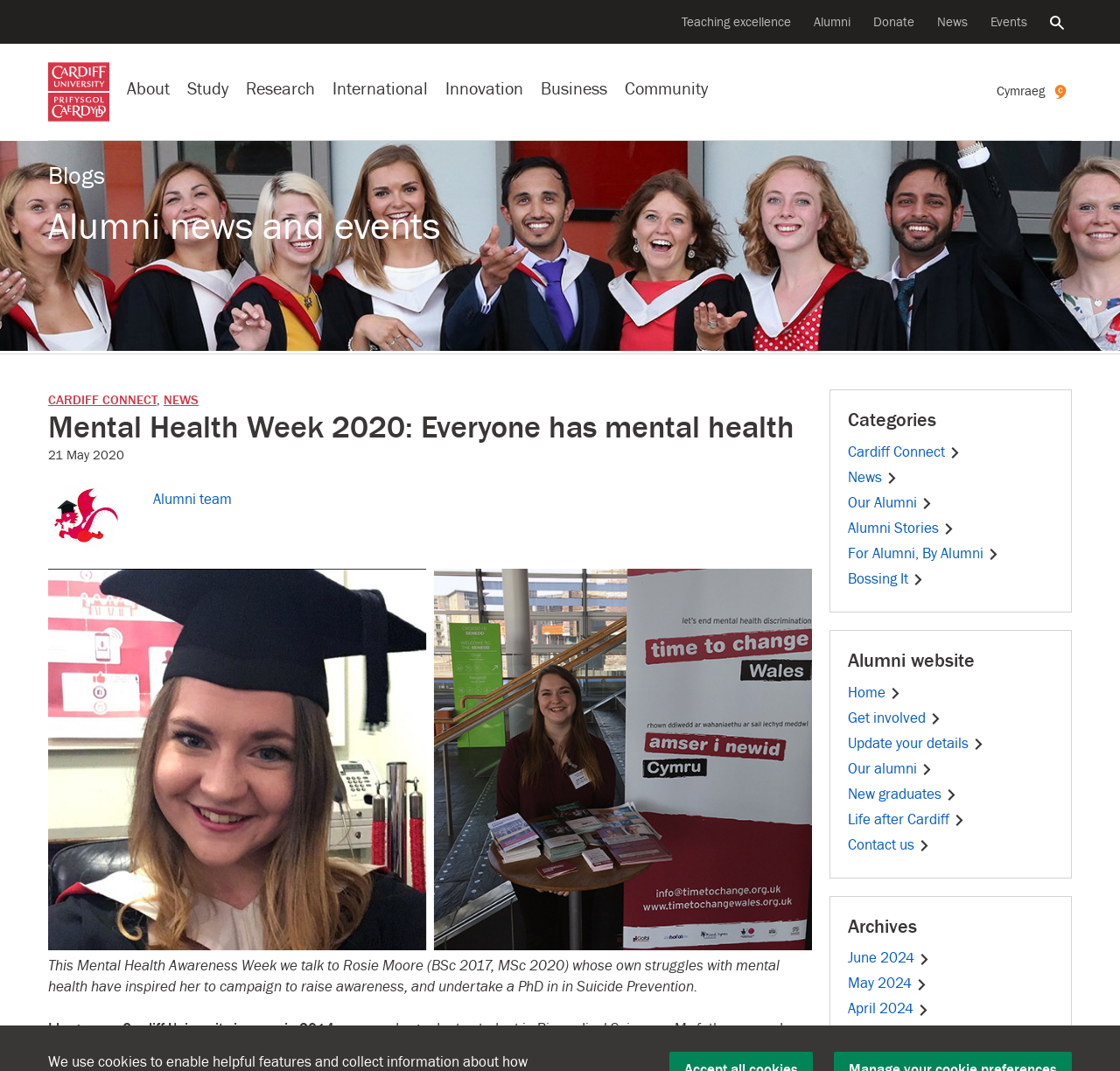Produce an extensive caption that describes everything on the webpage.

The webpage is about Mental Health Week 2020, specifically featuring an alumni's story about their struggles with mental health and their campaign to raise awareness. 

At the top of the page, there is a secondary navigation menu with links to "Supporting teaching innovation", "Alumni of the University", "Donate to the University", "All news", "All events", and a search bar. 

Below the navigation menu, there is a site navigation menu with links to "Cardiff University logo", "About the University", "Study at Cardiff University", "Research at the University", "Our international profile", "Innovation at the University", "Business with the University", and "Community". 

On the left side of the page, there is a section dedicated to "Alumni news and events" with links to "CARDIFF CONNECT", "NEWS", and a heading "Mental Health Week 2020: Everyone has mental health". 

Below this section, there is a paragraph about the alumni's story, accompanied by an image of the alumni team. 

The main content of the page is a long text about the alumni's struggles with mental health and their campaign to raise awareness, with a heading "Categories" on the right side, which includes links to various categories such as "Cardiff Connect", "News", "Our Alumni", "Alumni Stories", "For Alumni, By Alumni", "Bossing It", and "Alumni website". 

At the bottom of the page, there is a section dedicated to "Archives" with links to various months in 2024, including June, May, April, March, and February.